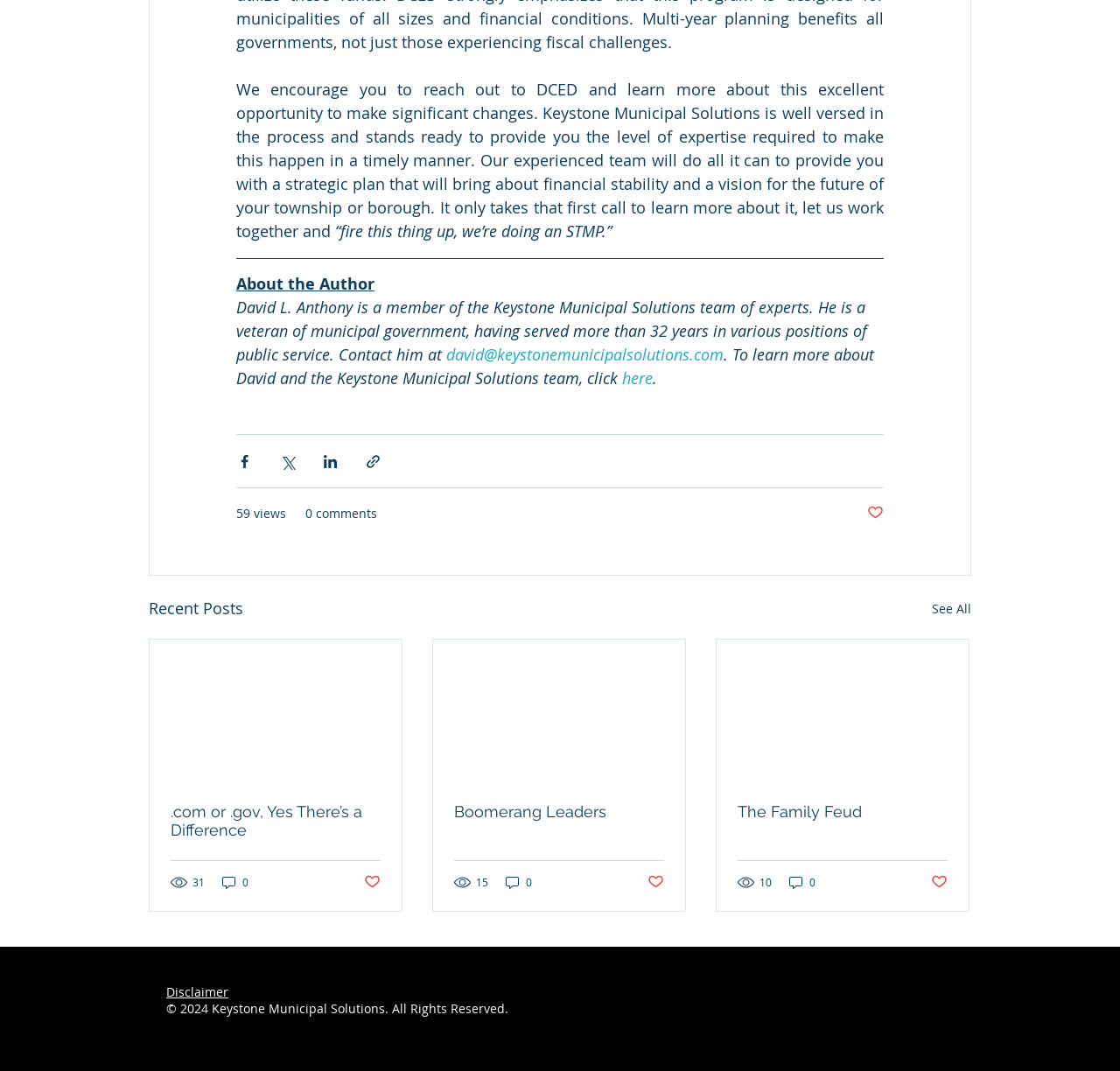Locate the bounding box coordinates of the element to click to perform the following action: 'Learn more about David and the Keystone Municipal Solutions team'. The coordinates should be given as four float values between 0 and 1, in the form of [left, top, right, bottom].

[0.555, 0.343, 0.583, 0.363]